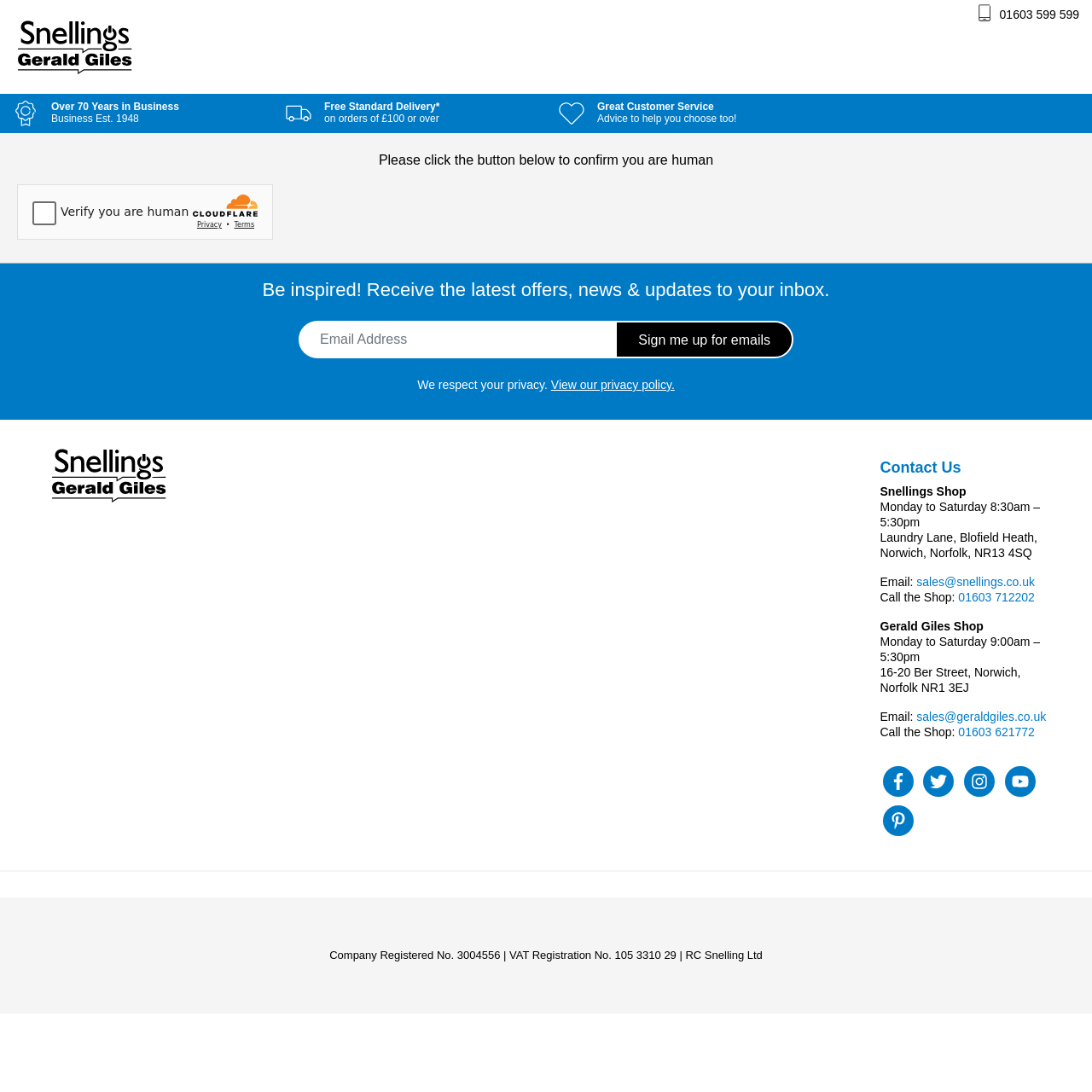Answer in one word or a short phrase: 
What is the email address for sales inquiries at Gerald Giles Shop?

sales@geraldgiles.co.uk